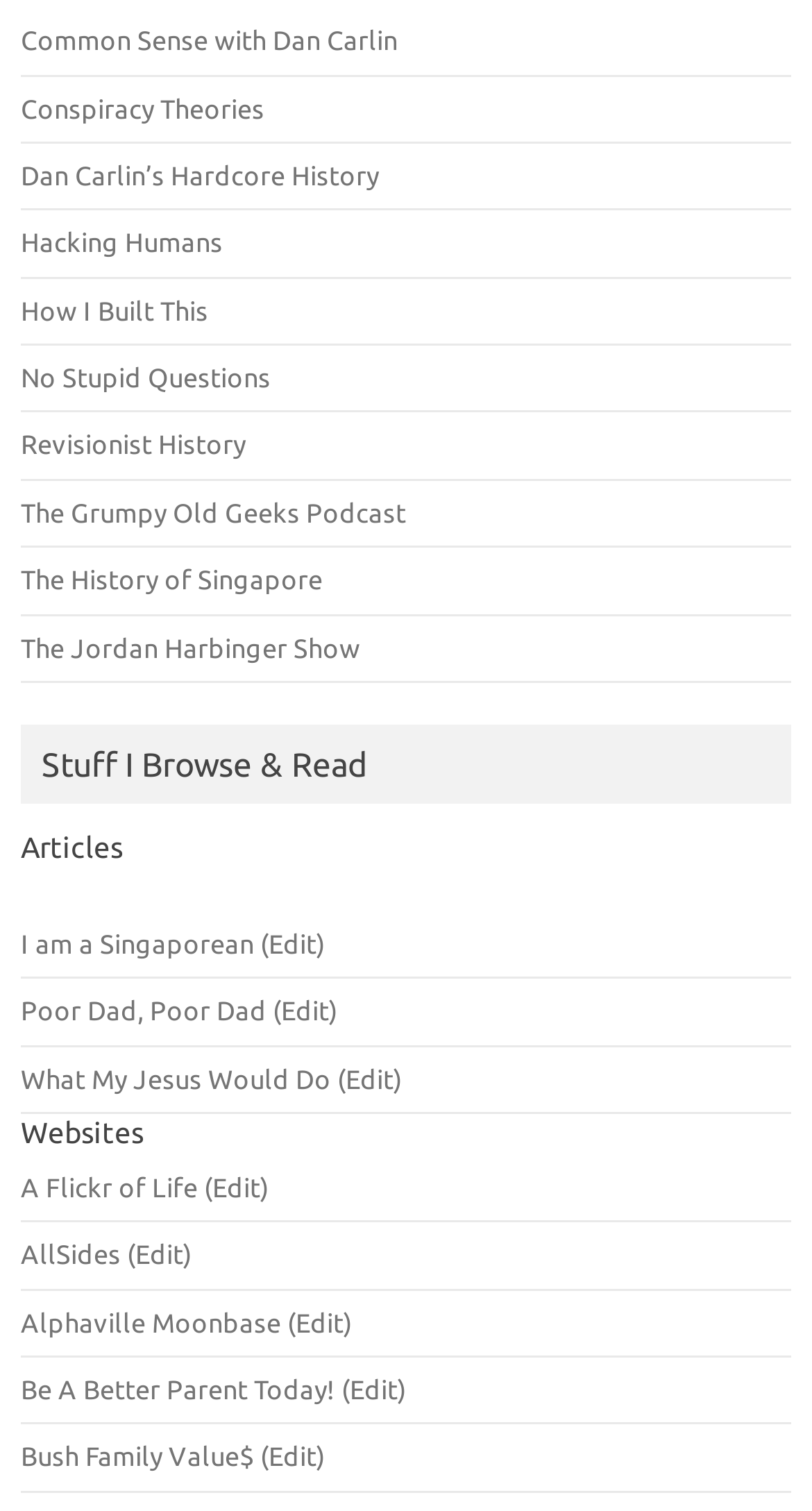How many links are there under 'Stuff I Browse & Read'?
Answer the question with a single word or phrase derived from the image.

14